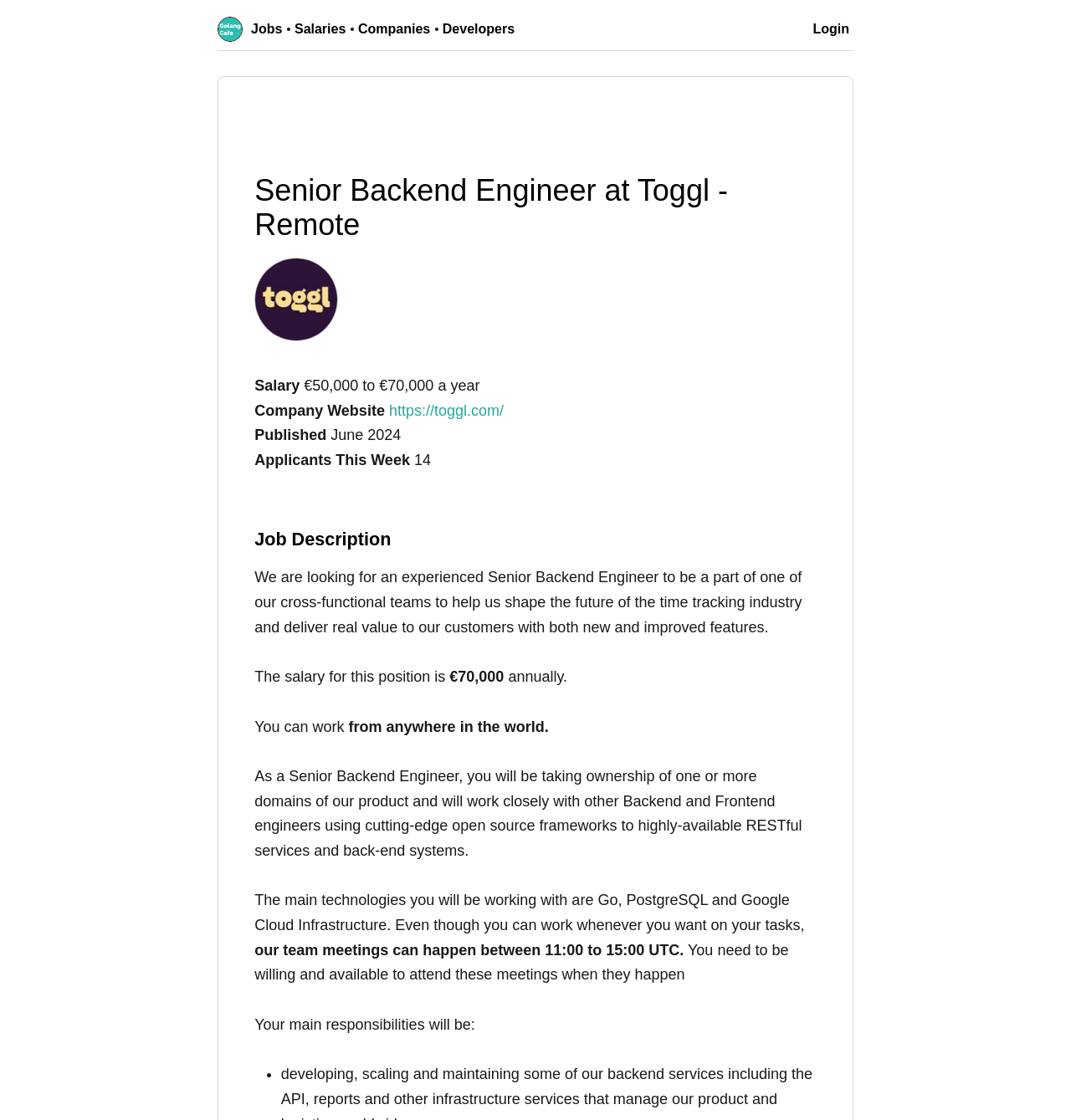What is the company website?
Give a one-word or short-phrase answer derived from the screenshot.

https://toggl.com/